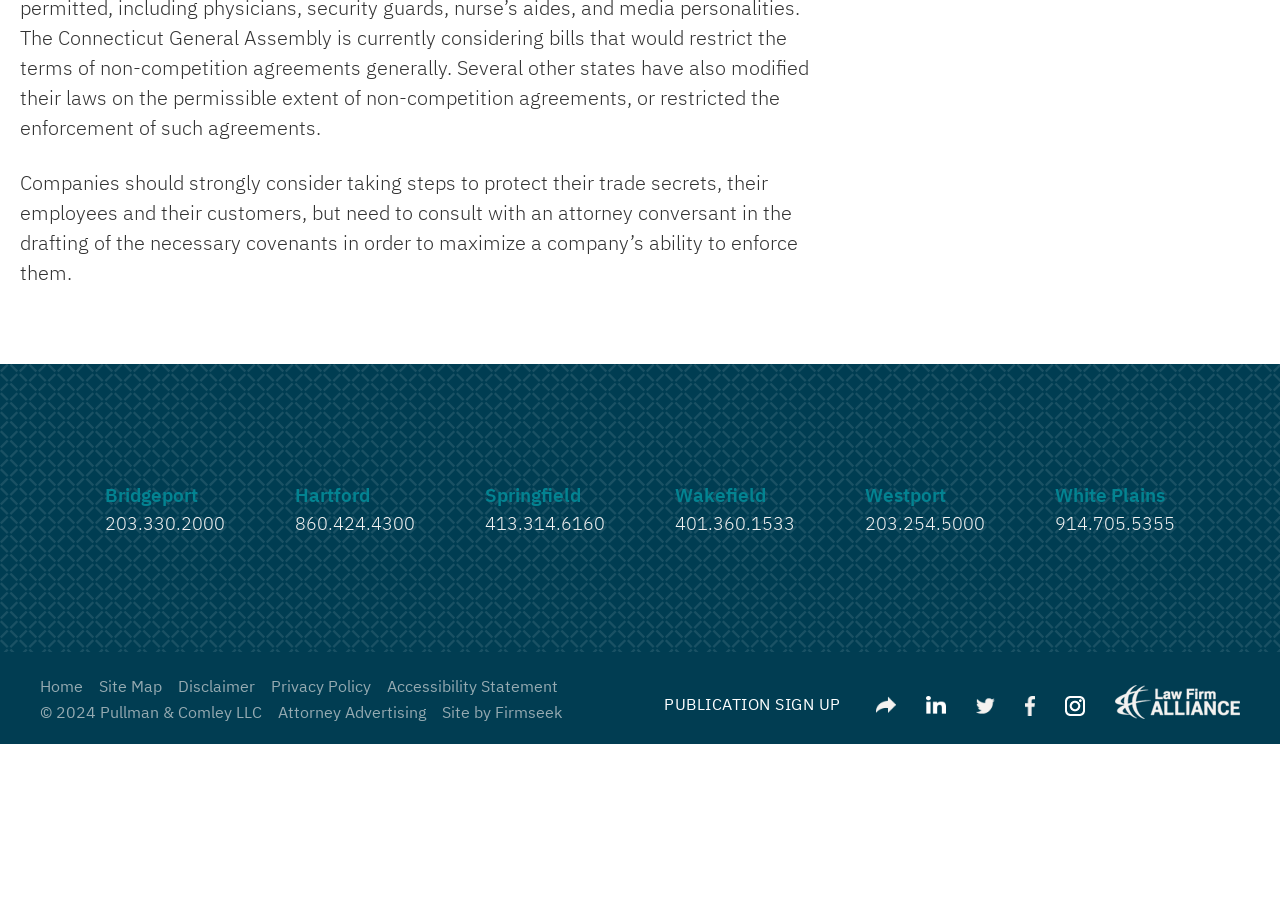Find the bounding box coordinates for the area that must be clicked to perform this action: "Check Latest Twitter Musings".

None